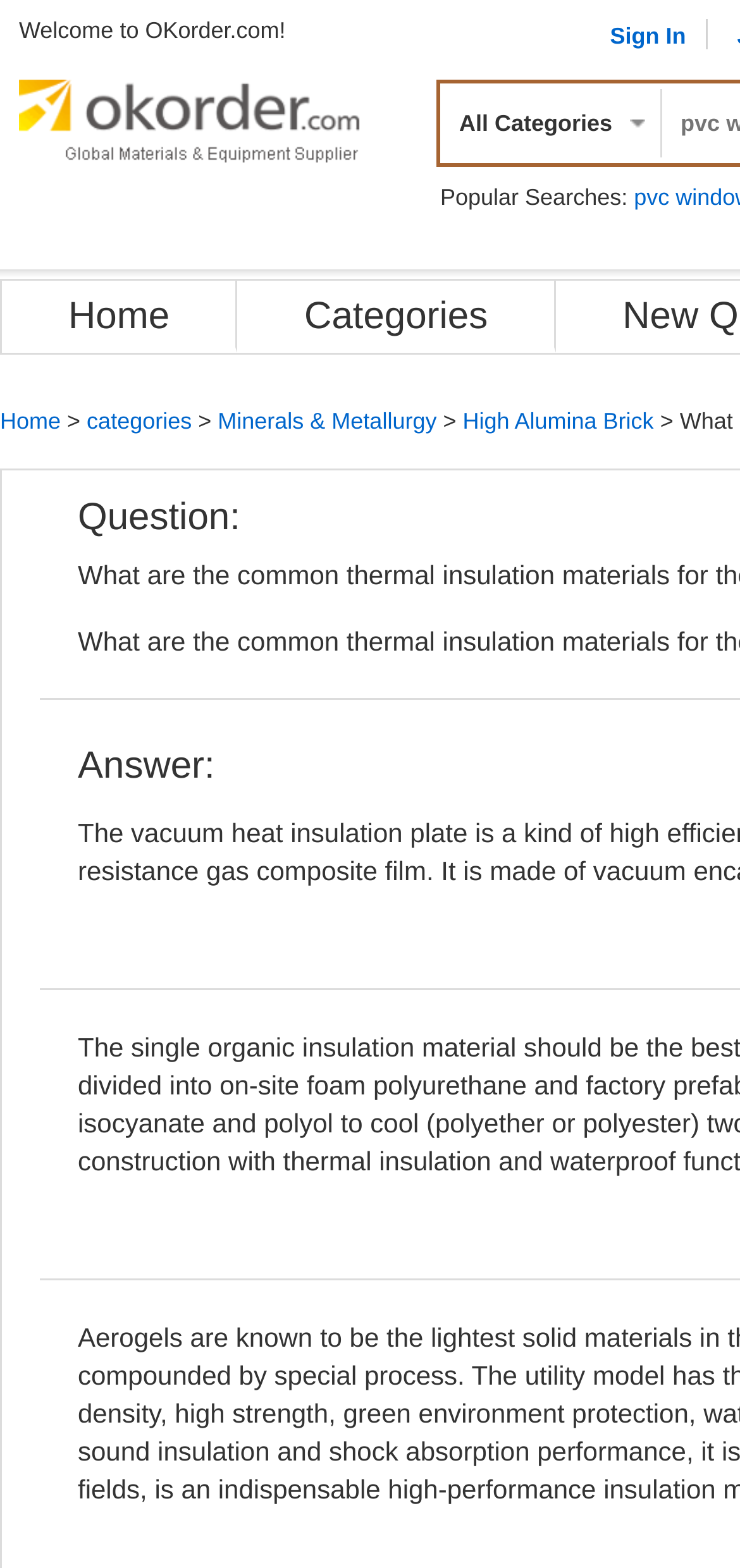What is the type of brick mentioned on the webpage?
Look at the image and answer with only one word or phrase.

High Alumina Brick